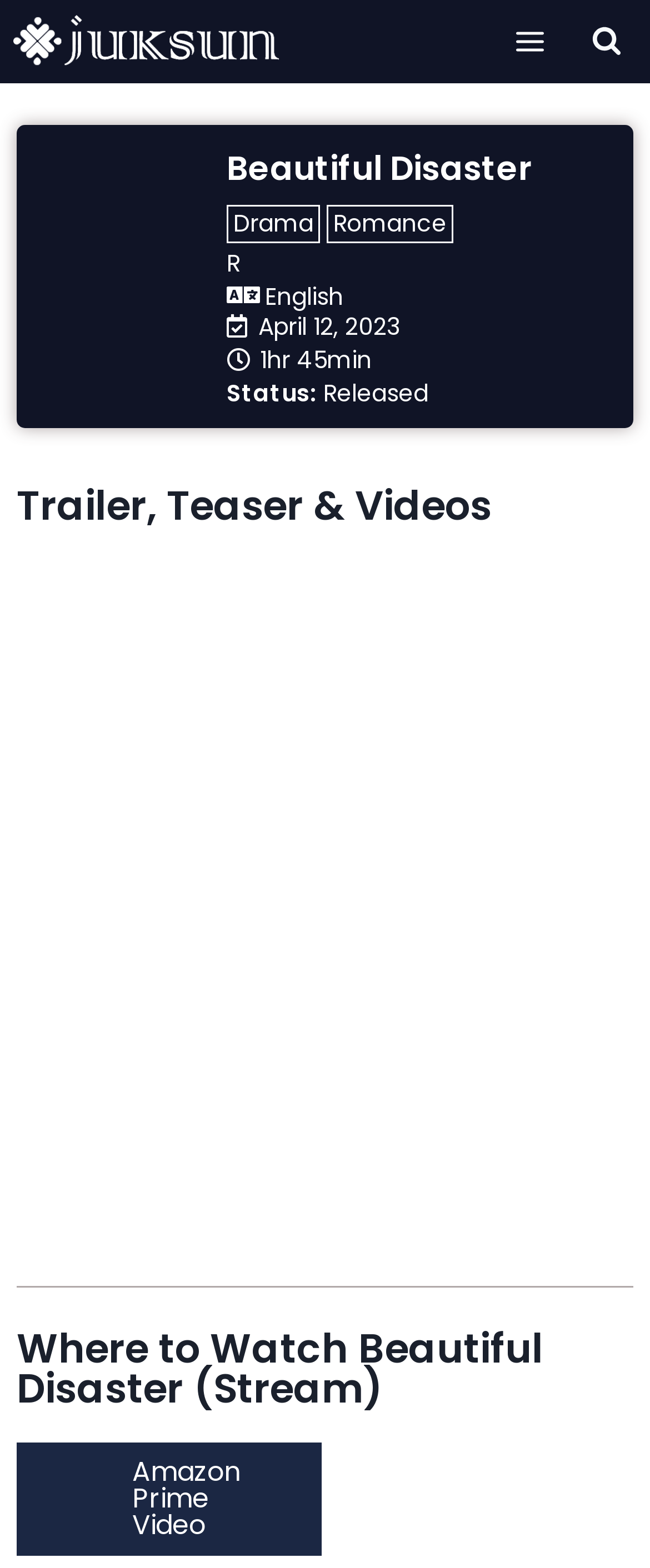Please specify the coordinates of the bounding box for the element that should be clicked to carry out this instruction: "Watch the trailer". The coordinates must be four float numbers between 0 and 1, formatted as [left, top, right, bottom].

[0.026, 0.31, 0.974, 0.336]